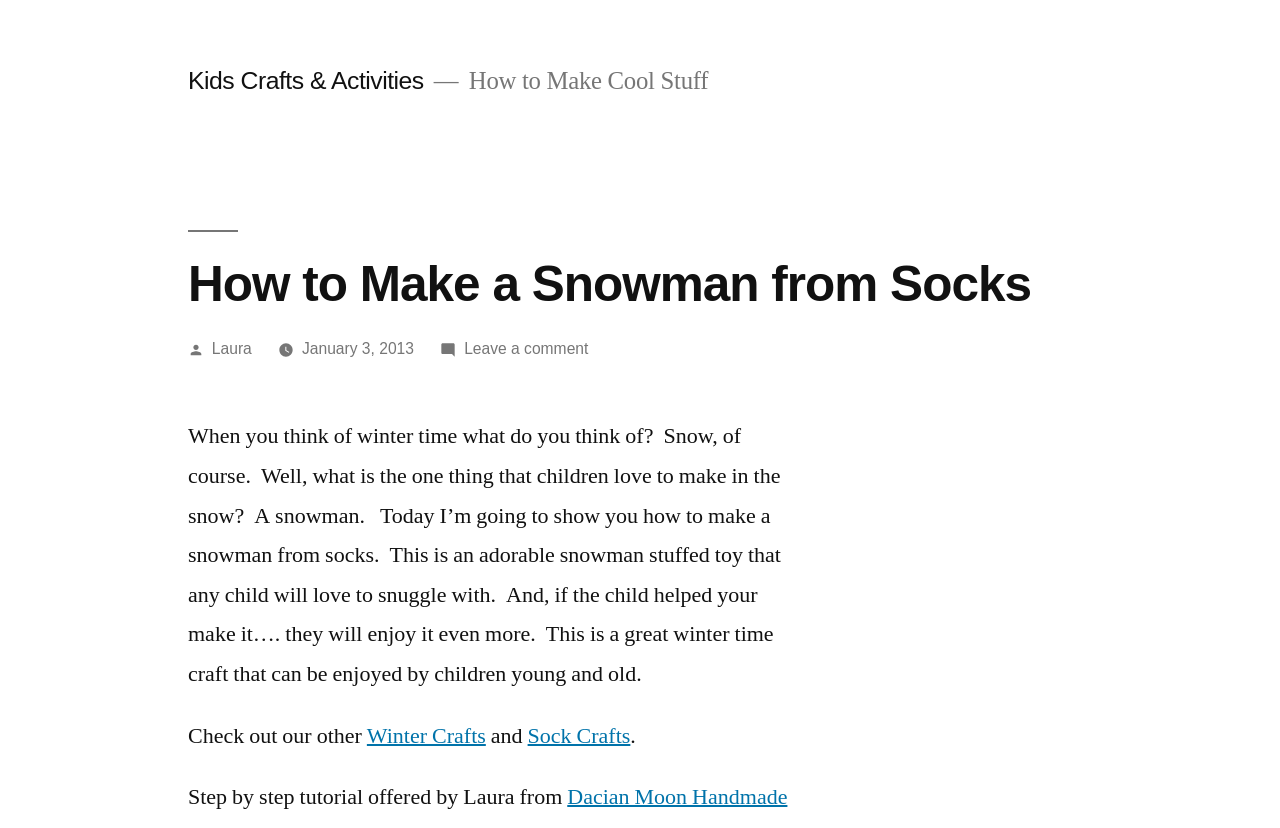Offer an in-depth caption of the entire webpage.

This webpage is about a winter-themed craft activity for kids, specifically making a snowman from socks. At the top, there is a link to "Kids Crafts & Activities" and a heading that reads "How to Make Cool Stuff". Below this, there is a main heading that says "How to Make a Snowman from Socks". 

To the right of the main heading, there is information about the post, including the author "Laura" and the date "January 3, 2013". There is also a link to leave a comment on the post. 

The main content of the webpage is a paragraph of text that explains the craft activity. It starts by asking what people think of when they think of winter, and then introduces the idea of making a snowman from socks. The text goes on to describe the activity as a fun winter craft that can be enjoyed by children of all ages. 

Below the main text, there are links to related winter crafts and sock crafts. At the very bottom, there is a sentence that introduces a step-by-step tutorial offered by Laura from "Dacian Moon Handmade".